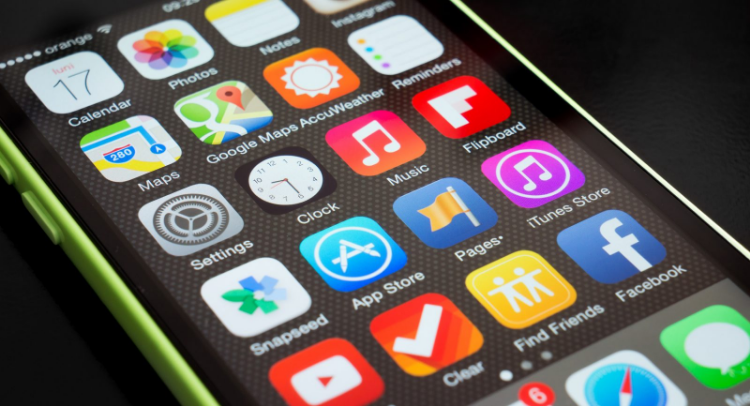Using details from the image, please answer the following question comprehensively:
What is the background of the smartphone screen?

The caption states that the background sports a textured pattern, which enhances the visual appeal while emphasizing the device's sleek design.